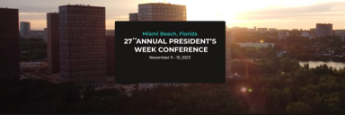What is the duration of the conference?
Based on the image, please offer an in-depth response to the question.

The duration of the conference can be obtained by reading the bold, modern graphic announcing the '27th Annual President's Week Conference' in the foreground of the image, which specifies the dates as November 14 to 18, 2023.